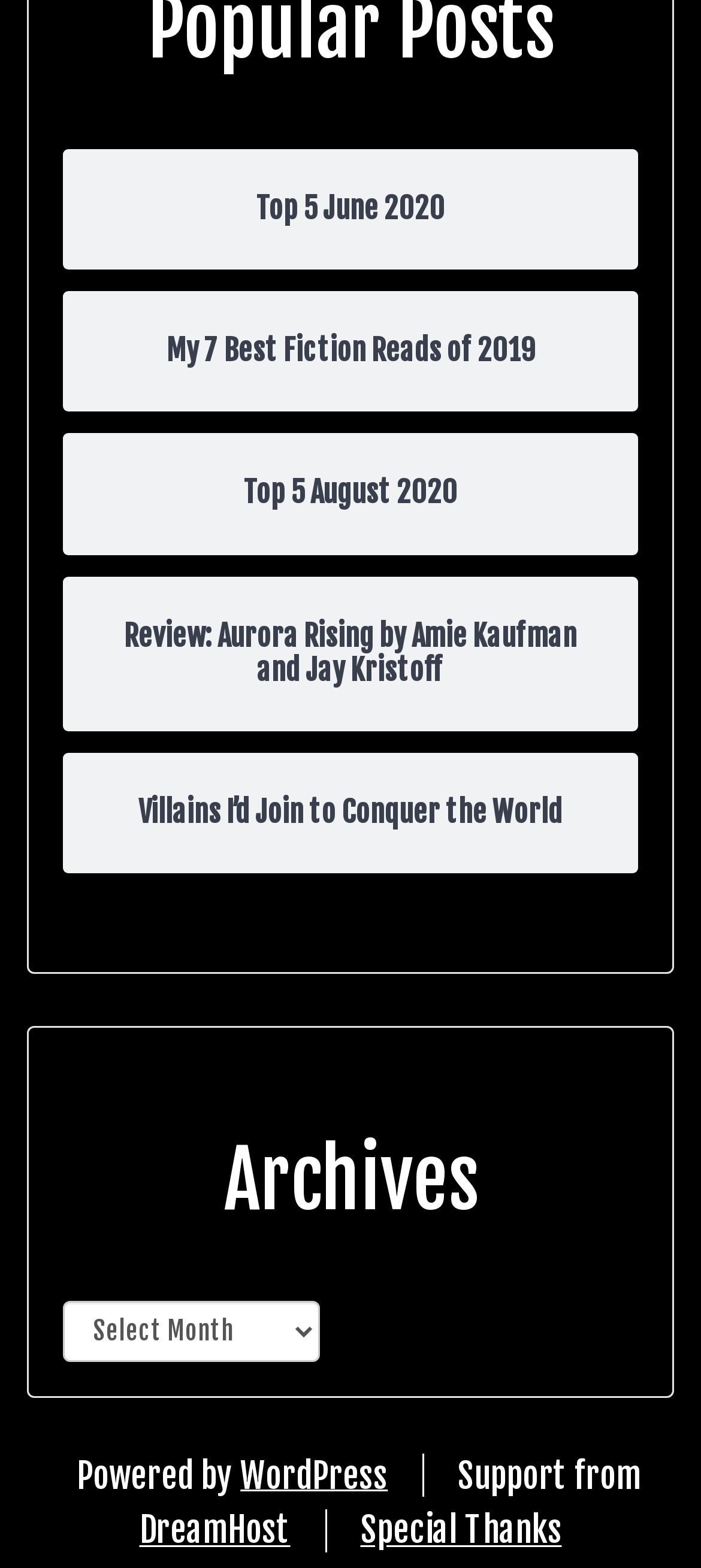What is the text of the first link on the webpage?
Using the visual information, respond with a single word or phrase.

Top 5 June 2020